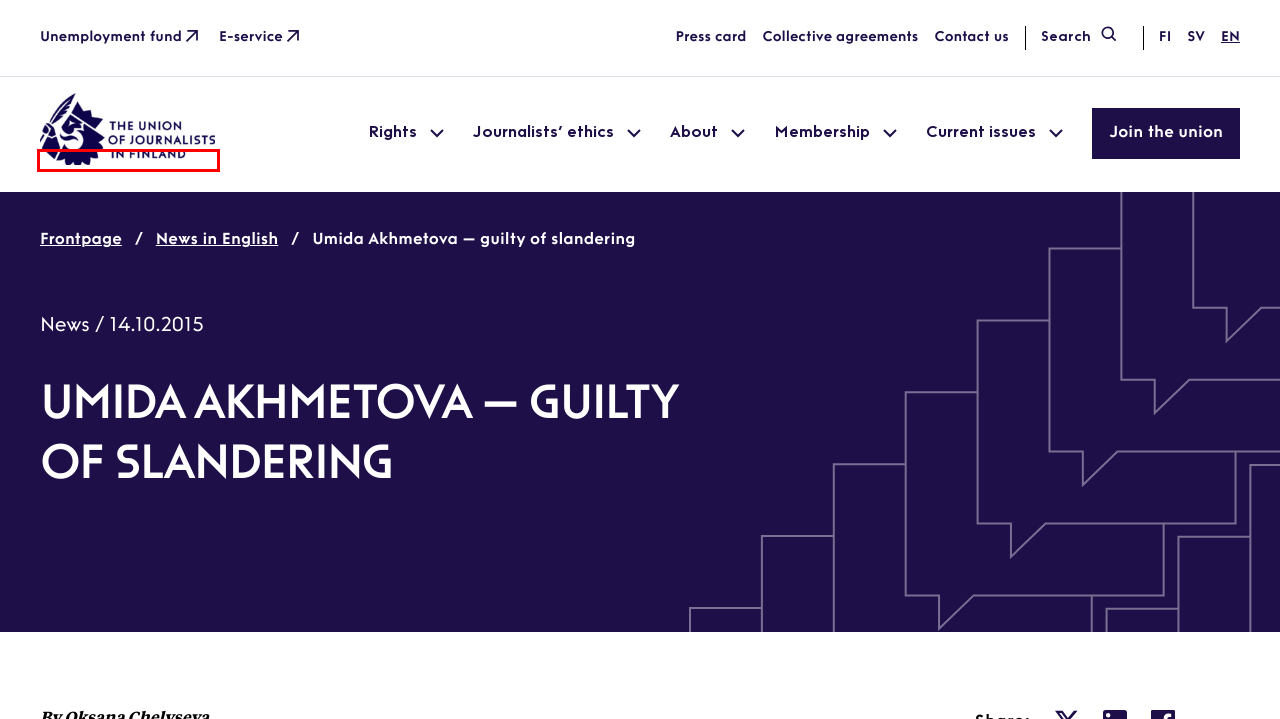Analyze the given webpage screenshot and identify the UI element within the red bounding box. Select the webpage description that best matches what you expect the new webpage to look like after clicking the element. Here are the candidates:
A. Etusivu - Journalistiliitto
B. Press card -
C. Etusivu Avoin työttömyyskassa - A-Kassa
D. Join the union -
E. Frontpage -
F. UJF Council: cuts to public broadcaster a threat to Finnish security -
G. Materiaalipankki - Journalistiliitto
H. Contact us -

E